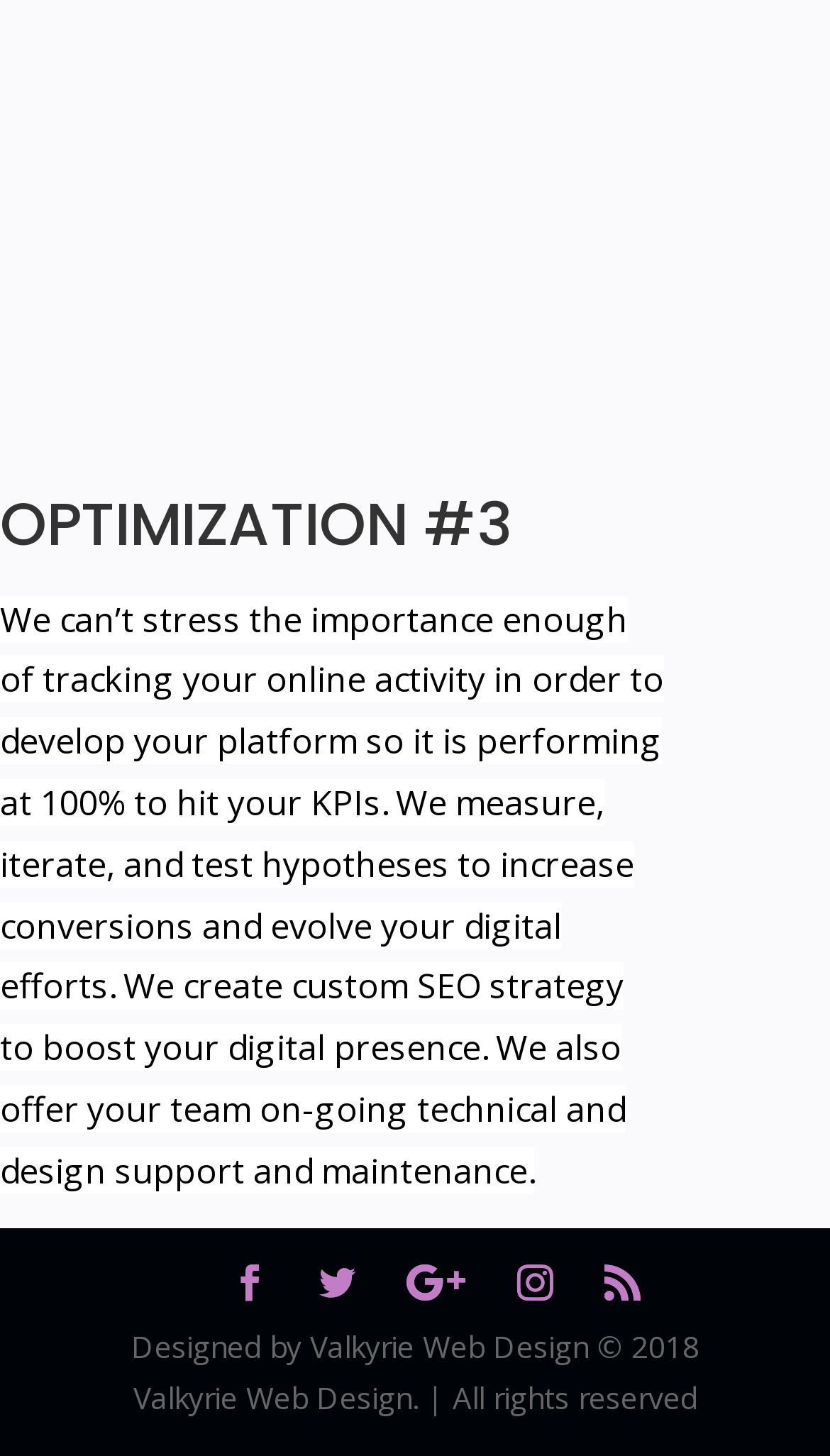How many social media links are present?
Please answer using one word or phrase, based on the screenshot.

5